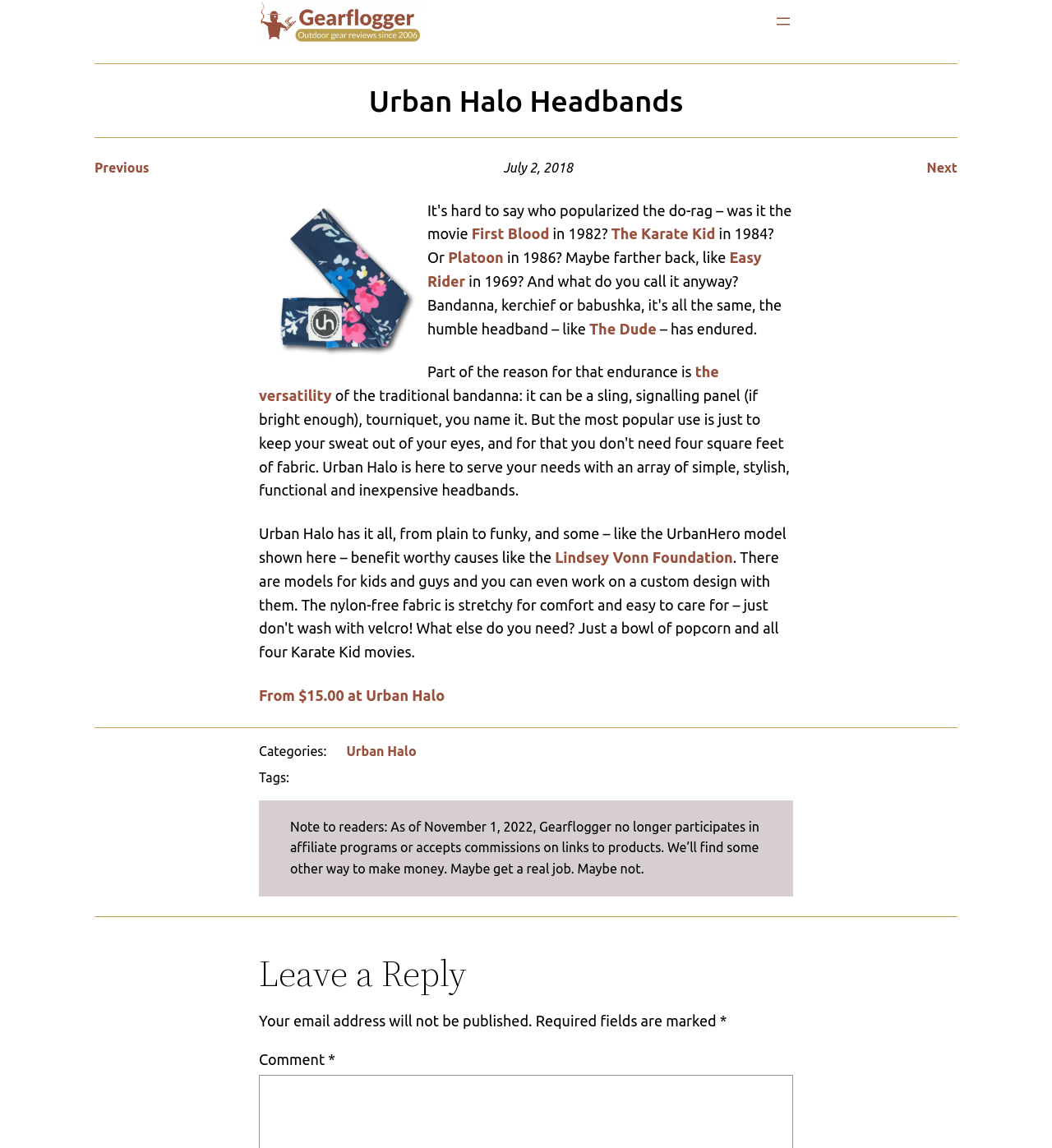Determine the bounding box coordinates for the clickable element to execute this instruction: "Open the navigation menu". Provide the coordinates as four float numbers between 0 and 1, i.e., [left, top, right, bottom].

[0.735, 0.01, 0.754, 0.027]